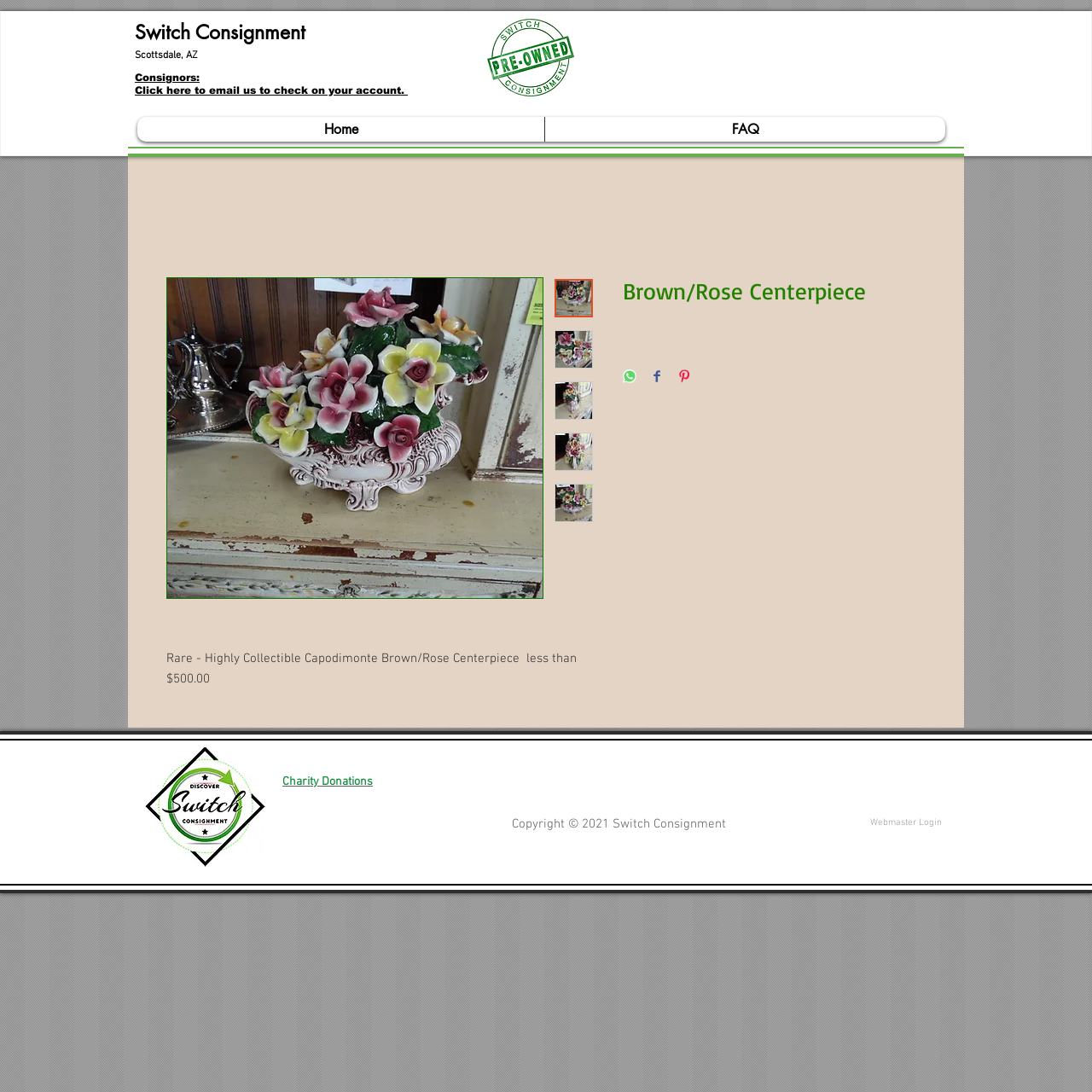Find the bounding box coordinates of the element to click in order to complete the given instruction: "Click on the 'Home' link."

[0.126, 0.107, 0.498, 0.13]